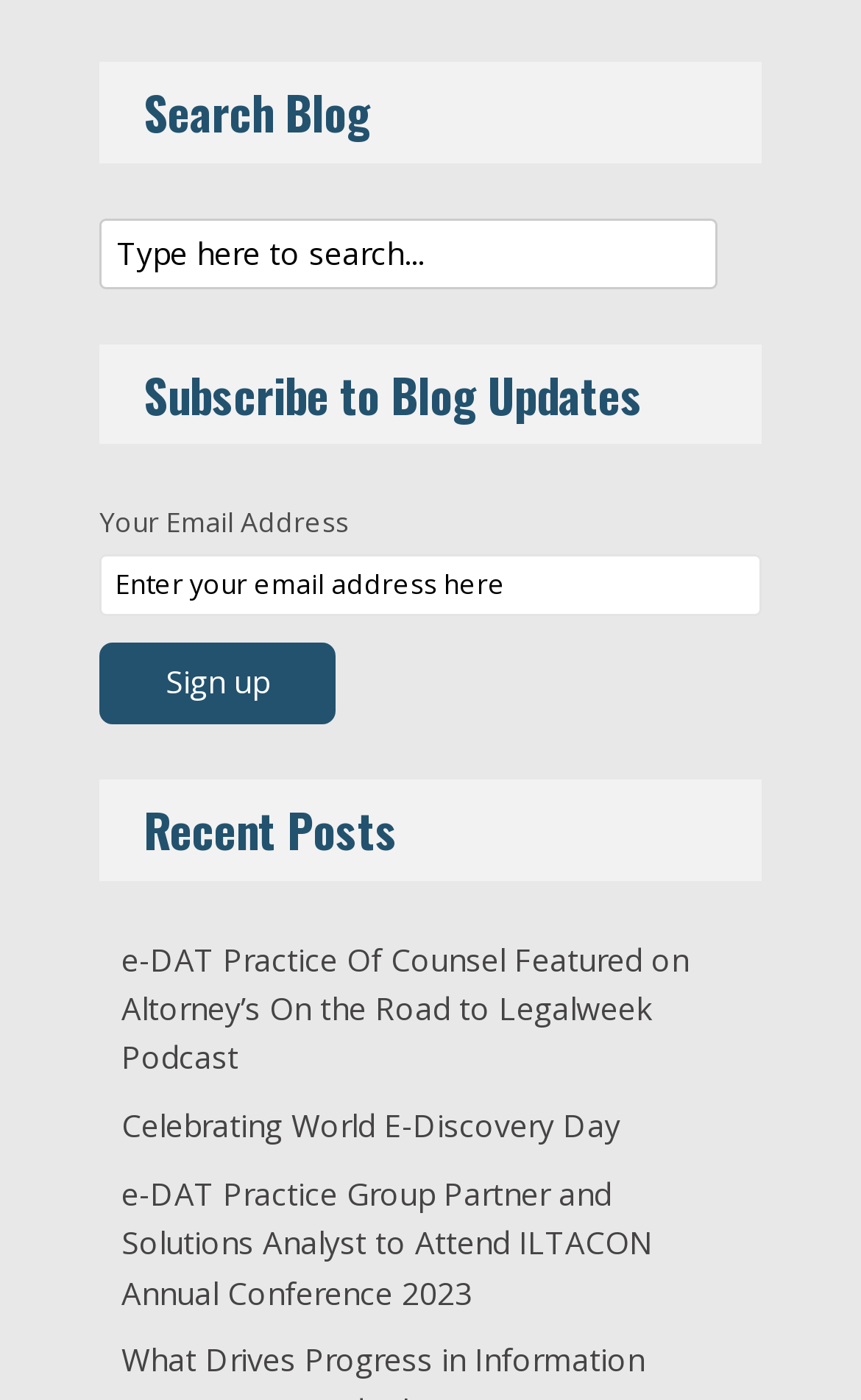What is the action of the button below the email address textbox?
Ensure your answer is thorough and detailed.

The button located below the email address textbox has the text 'Sign up', suggesting that clicking it will sign the user up for blog updates.